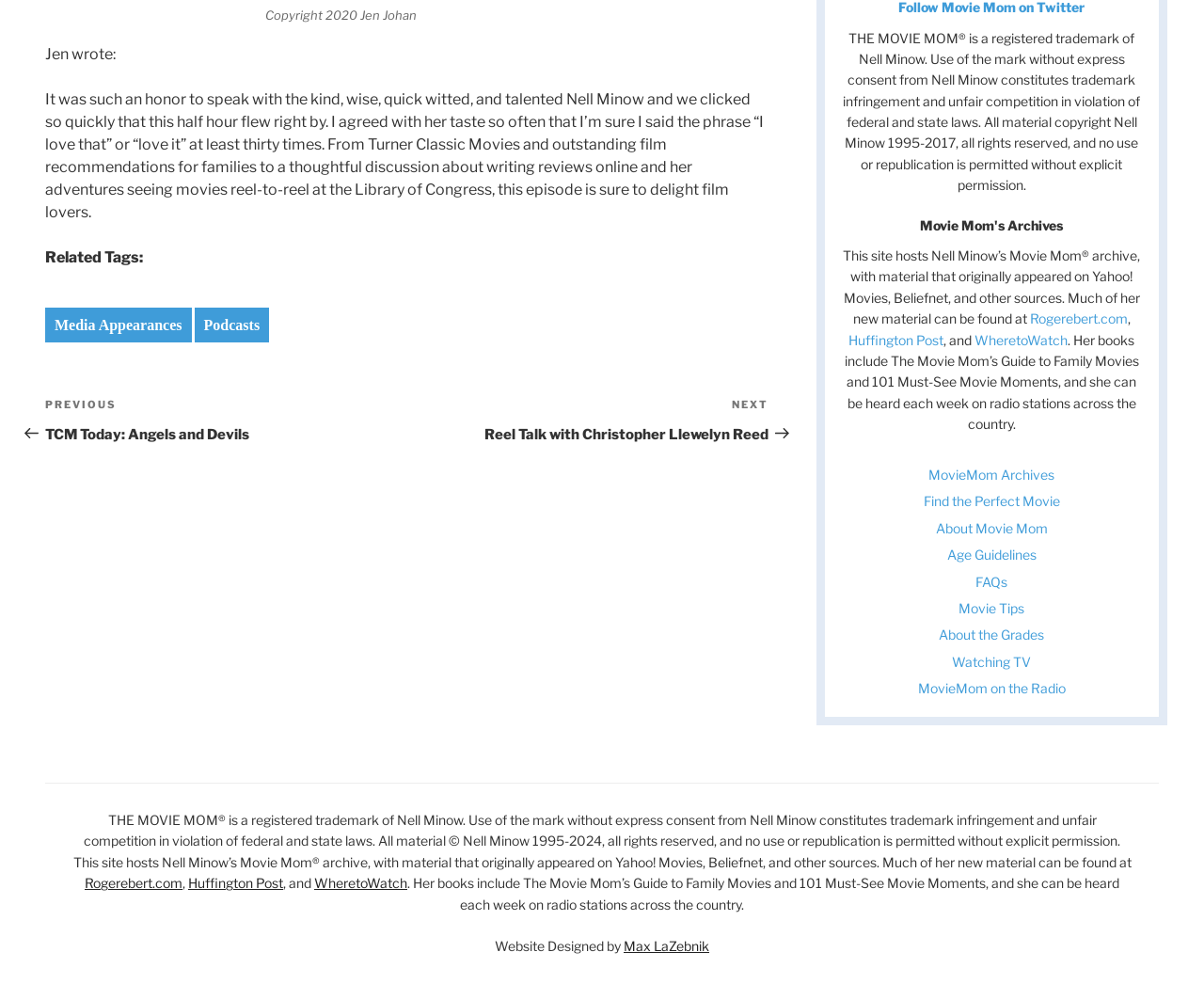Extract the bounding box of the UI element described as: "About Movie Mom".

[0.777, 0.529, 0.87, 0.545]